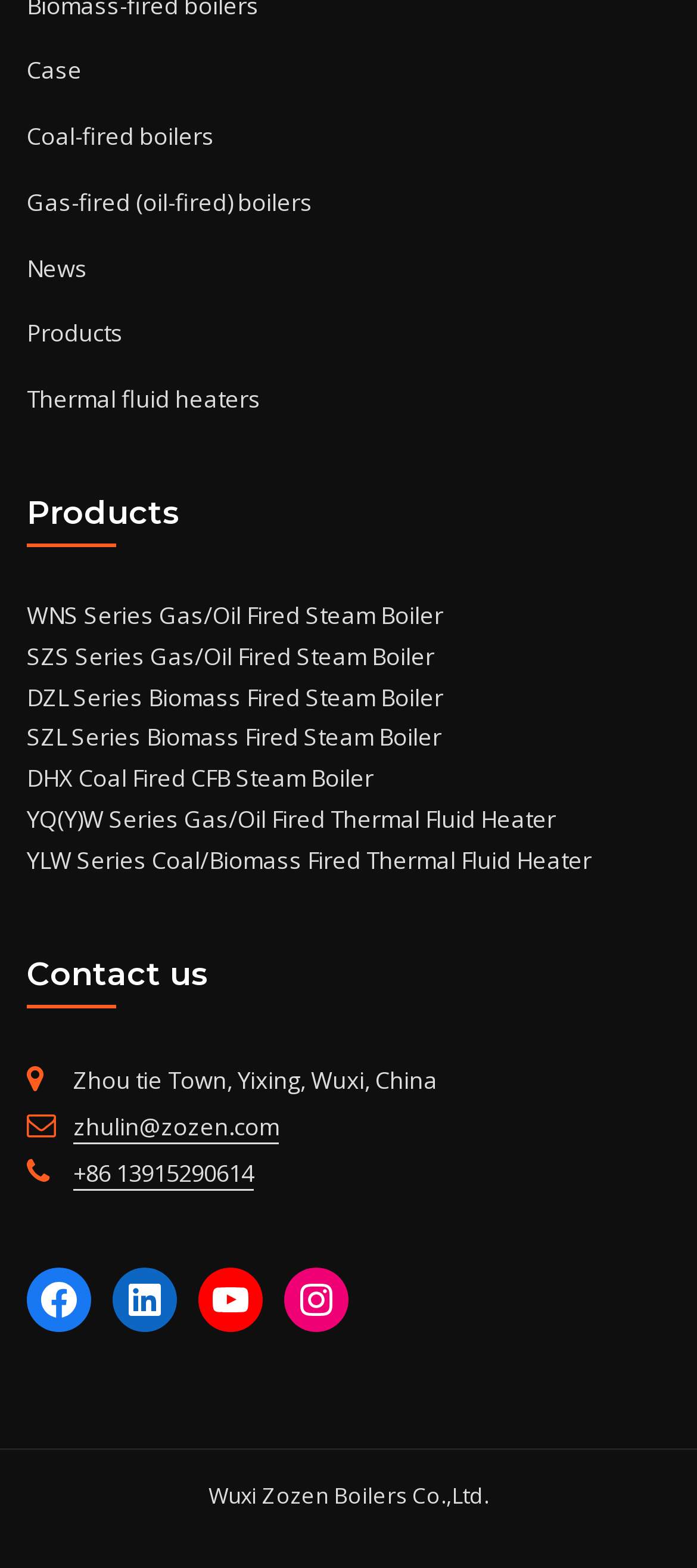Locate the bounding box coordinates of the element that should be clicked to fulfill the instruction: "View WNS Series Gas/Oil Fired Steam Boiler".

[0.038, 0.382, 0.636, 0.403]